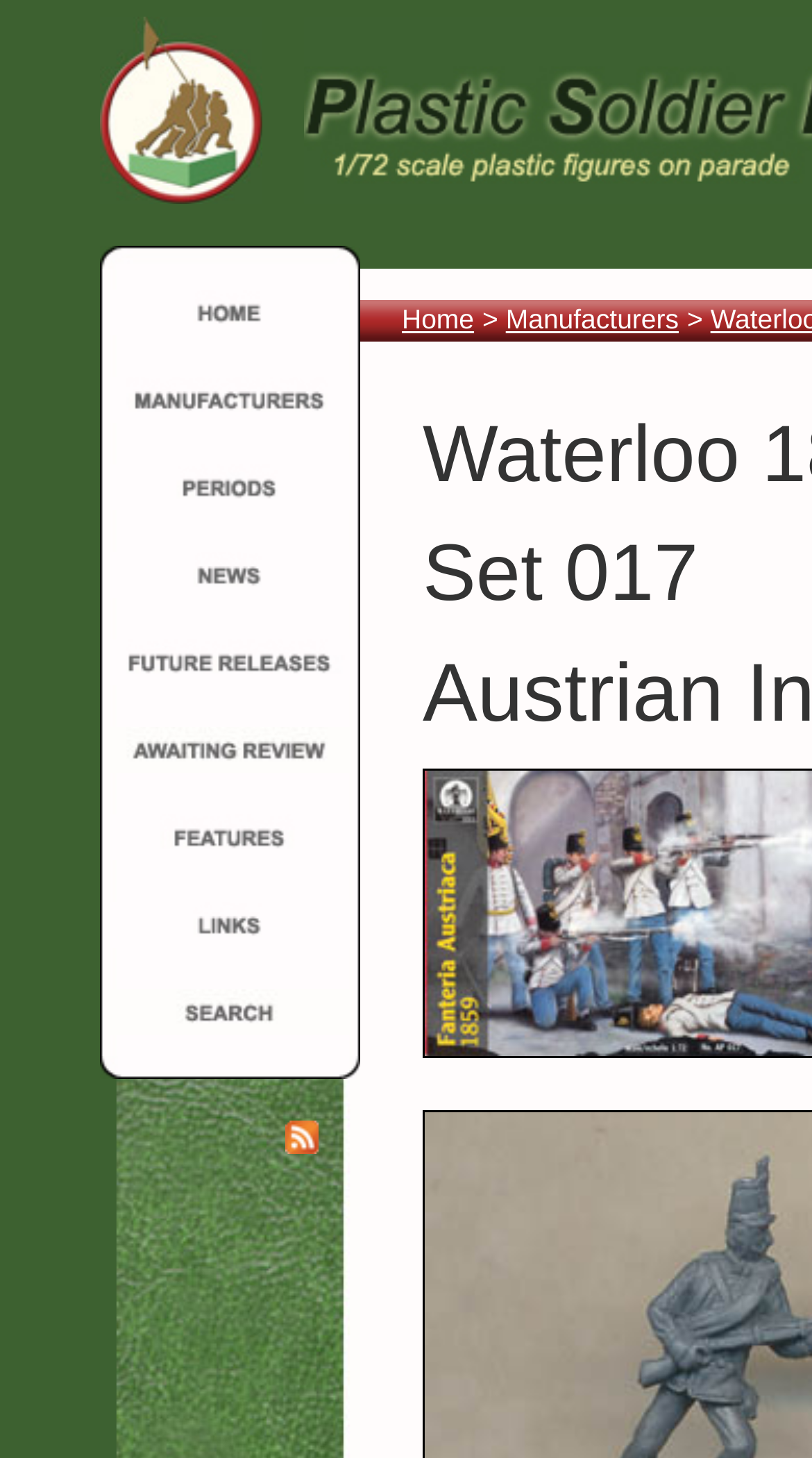What is the text below the 'M' image?
Give a comprehensive and detailed explanation for the question.

I looked at the 'M' image and found that there is a StaticText 'Set 017' below it.